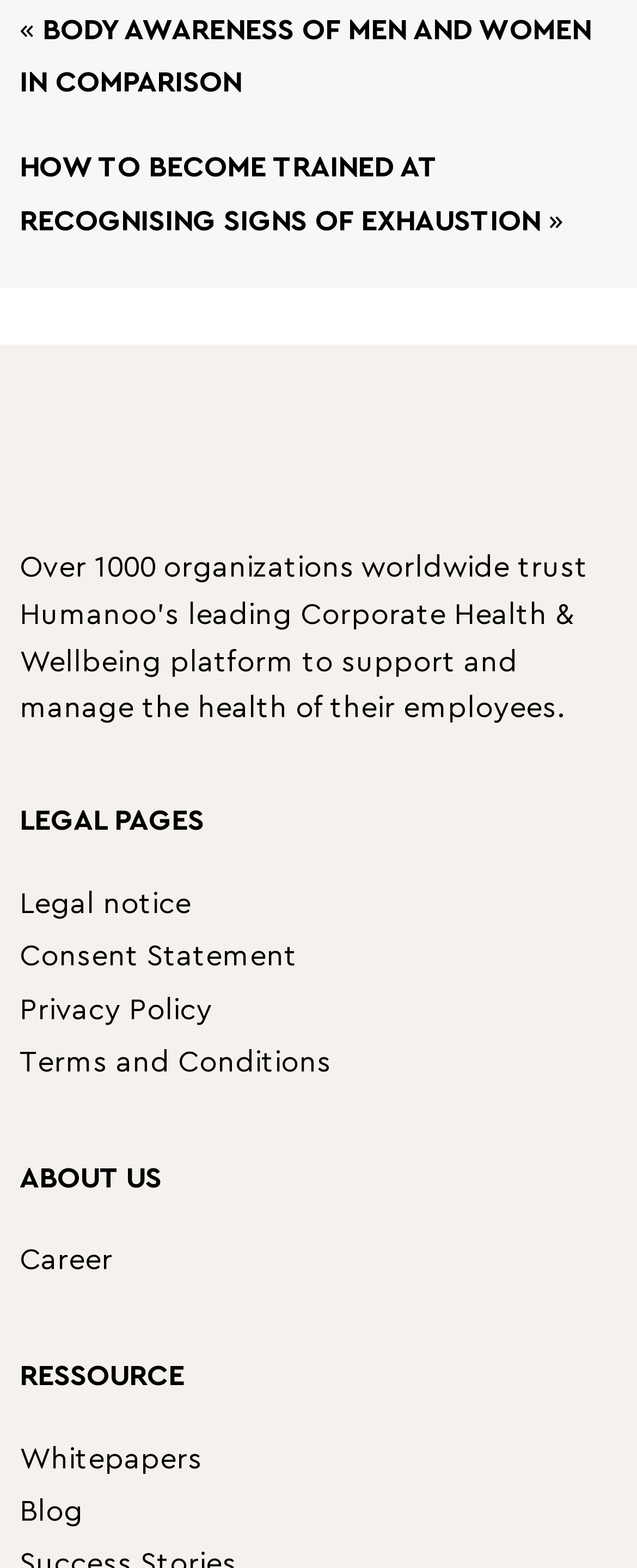Please identify the bounding box coordinates of the clickable region that I should interact with to perform the following instruction: "Learn how to become trained at recognising signs of exhaustion". The coordinates should be expressed as four float numbers between 0 and 1, i.e., [left, top, right, bottom].

[0.031, 0.097, 0.849, 0.15]